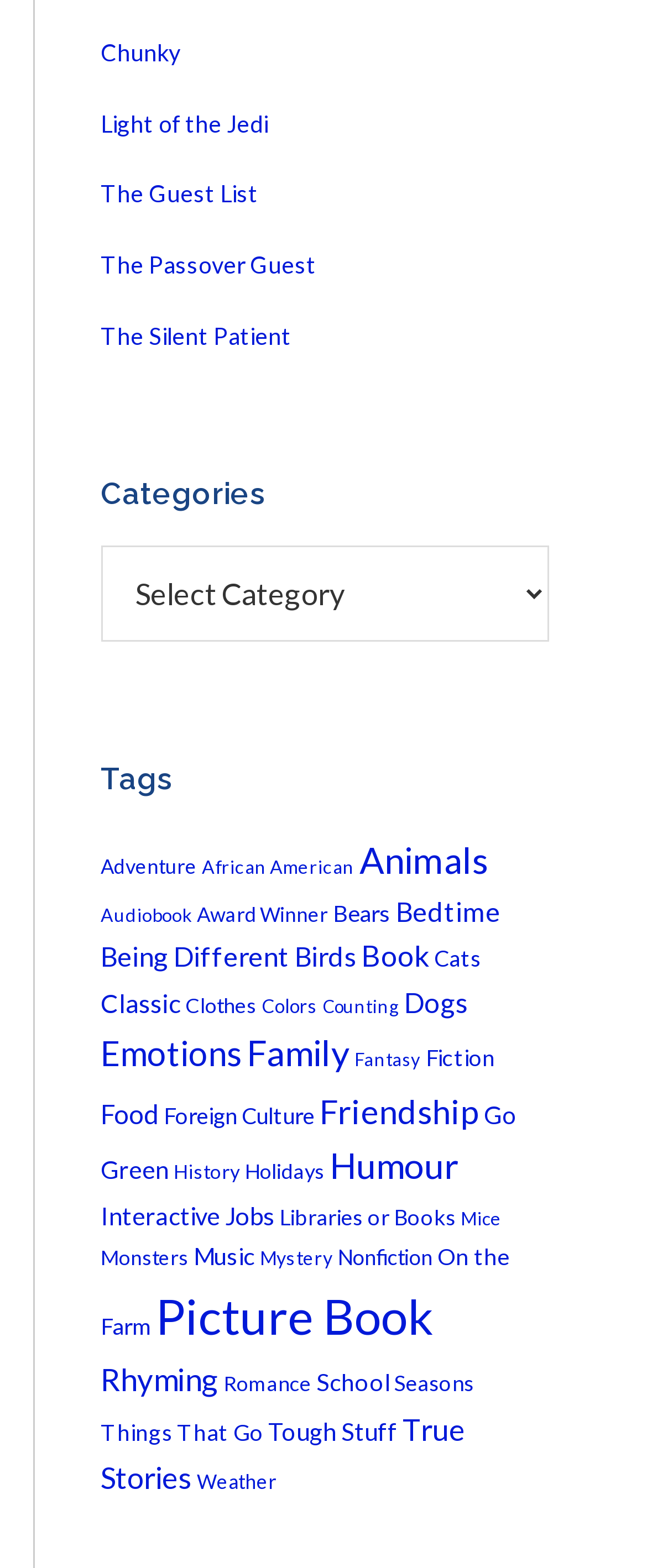Find the bounding box coordinates of the element's region that should be clicked in order to follow the given instruction: "Browse books under the 'Adventure' category". The coordinates should consist of four float numbers between 0 and 1, i.e., [left, top, right, bottom].

[0.155, 0.544, 0.304, 0.56]